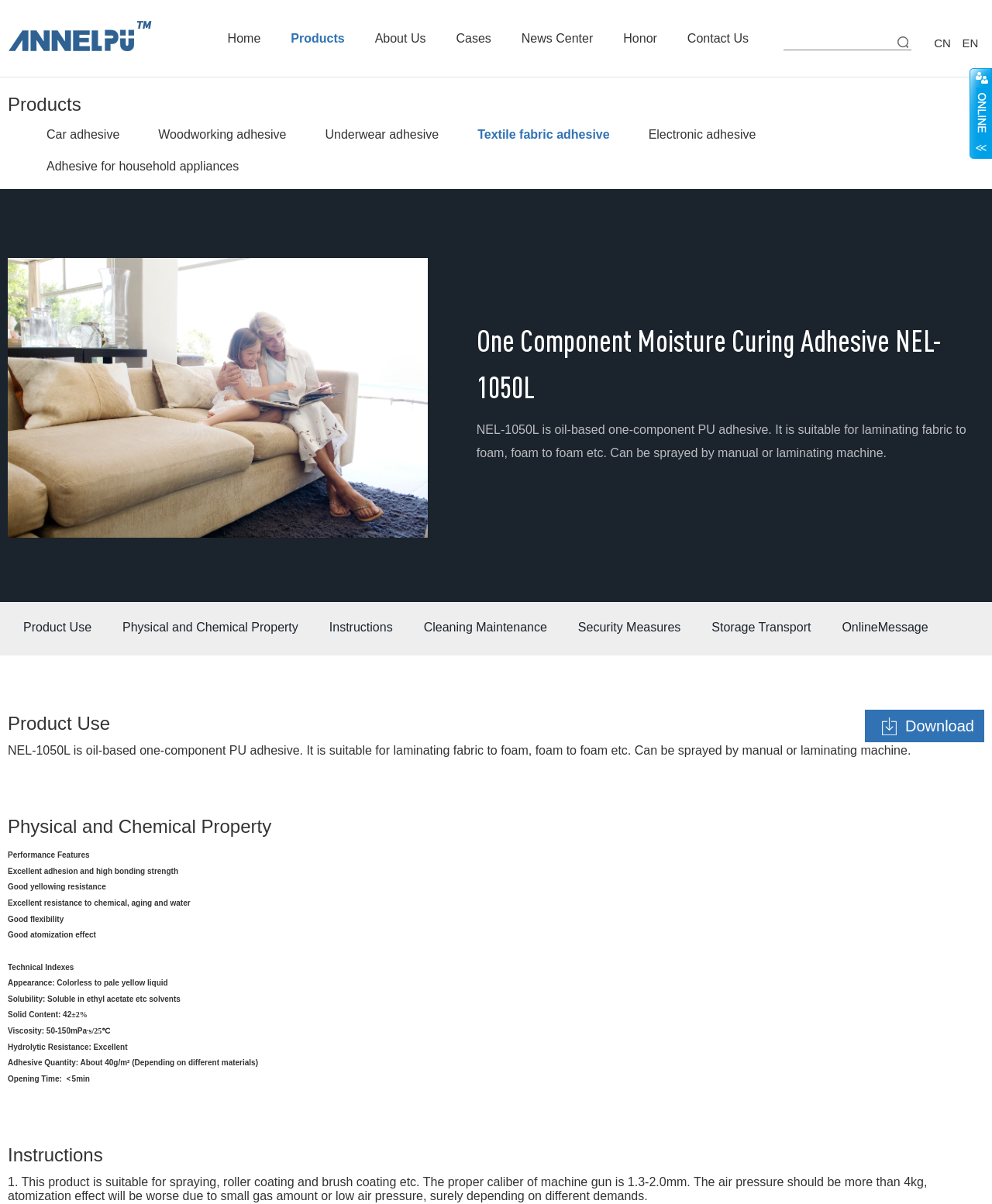What is the suitable application method for the adhesive?
Kindly offer a comprehensive and detailed response to the question.

The suitable application method for the adhesive is mentioned in the Instructions section, where it is stated that 'This product is suitable for spraying, roller coating and brush coating etc'.